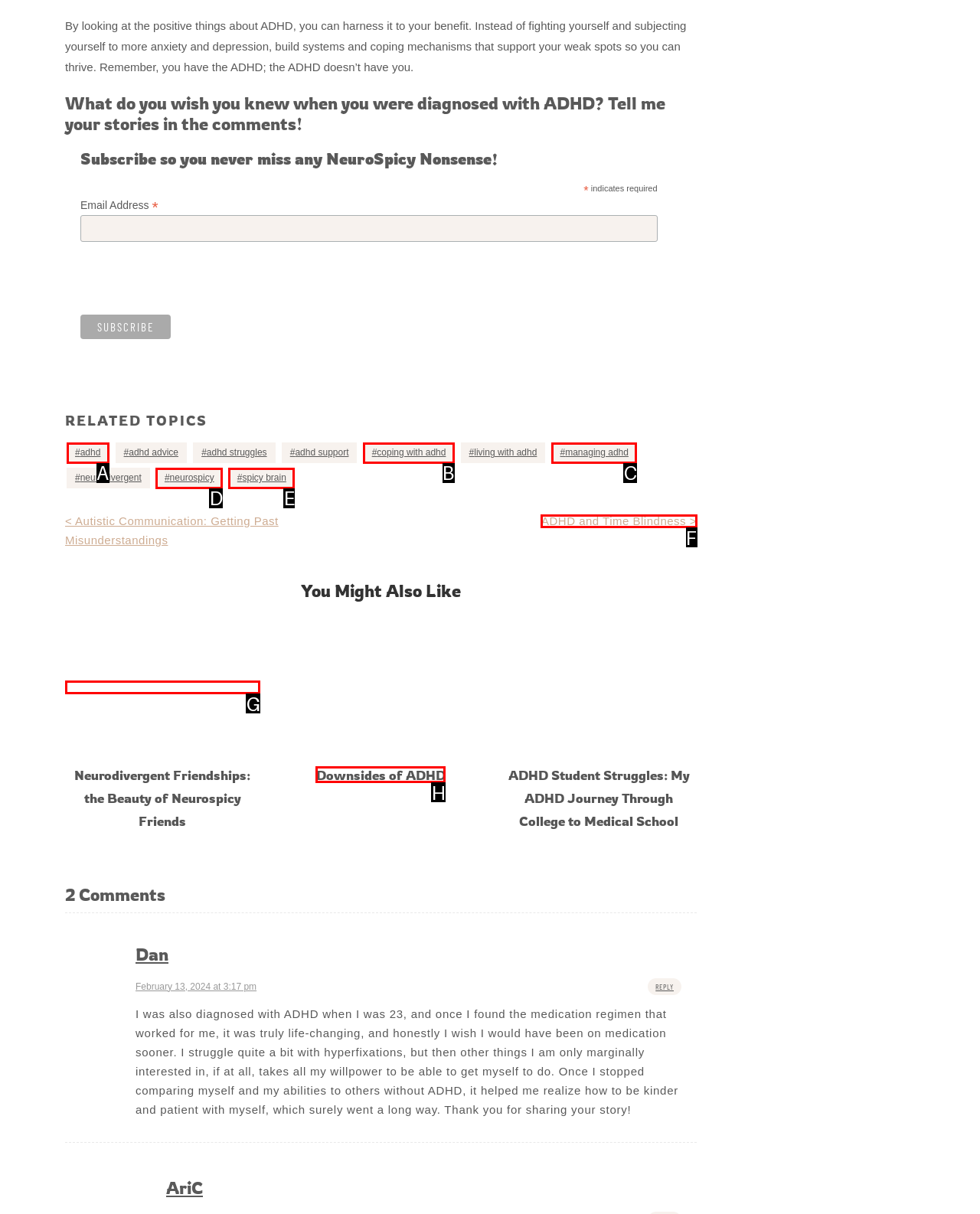Select the letter of the option that should be clicked to achieve the specified task: Read more about ADHD and Time Blindness. Respond with just the letter.

F